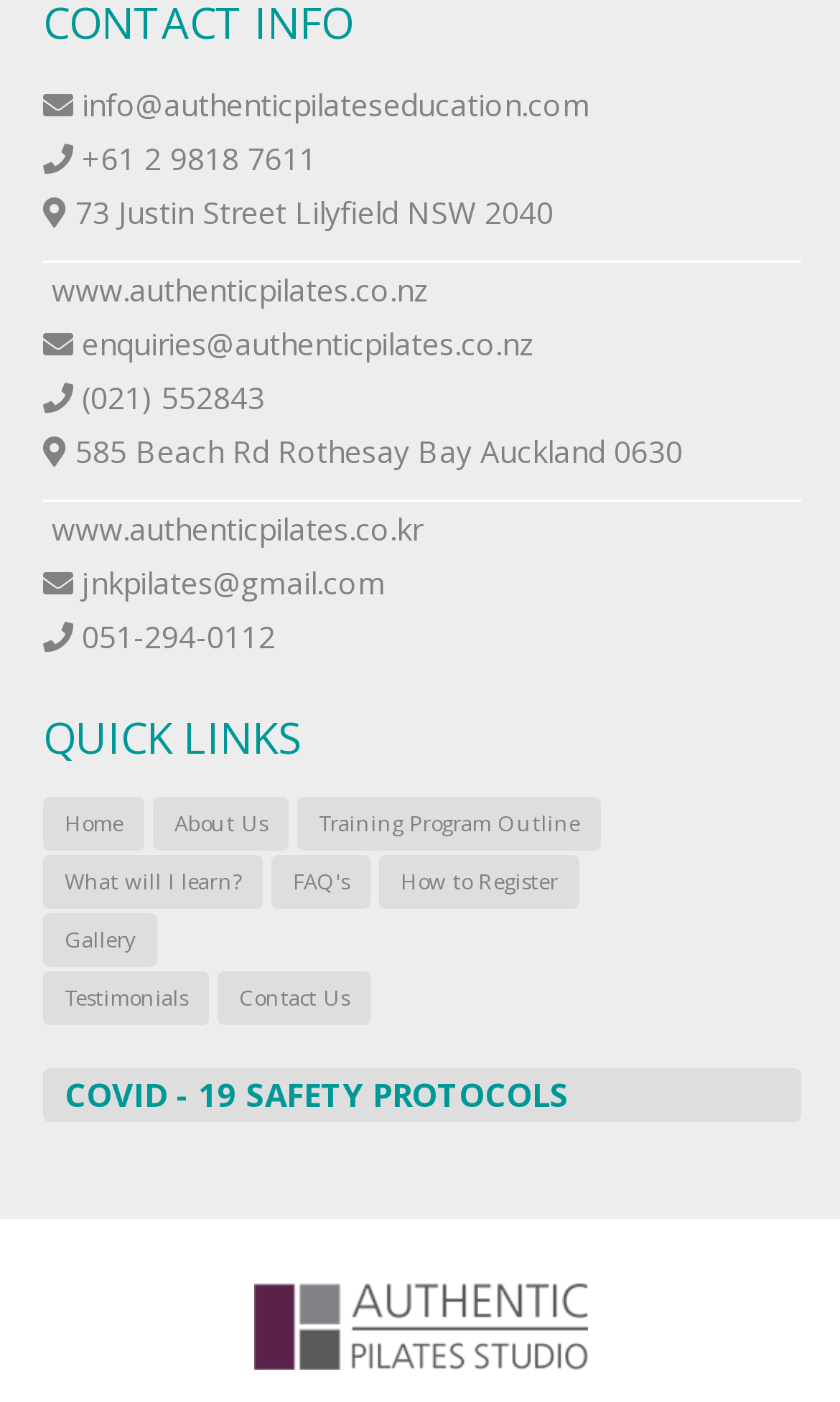Bounding box coordinates are to be given in the format (top-left x, top-left y, bottom-right x, bottom-right y). All values must be floating point numbers between 0 and 1. Provide the bounding box coordinate for the UI element described as: +61 2 9818 7611

[0.097, 0.098, 0.377, 0.127]